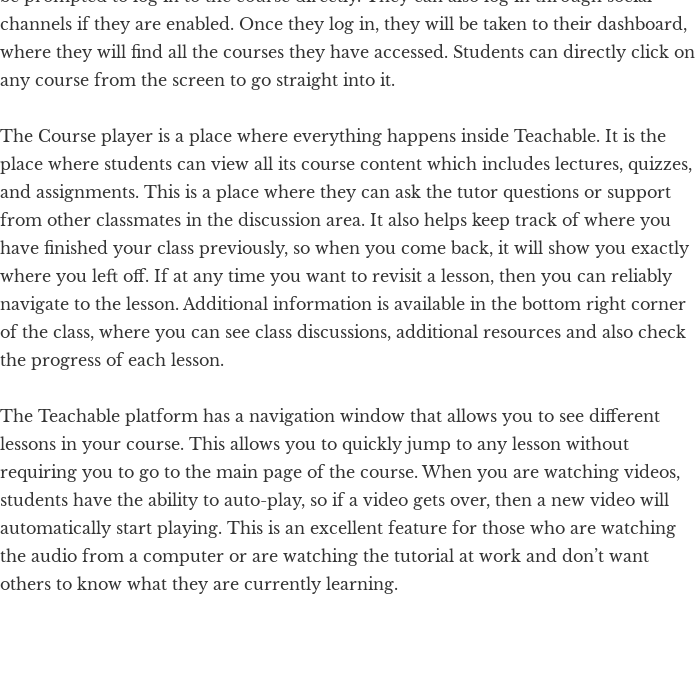Refer to the image and answer the question with as much detail as possible: What is the maximum size of attachments in comments?

Students can enhance their comments with attachments up to 2GB in size, allowing them to share relevant files and resources with their classmates.